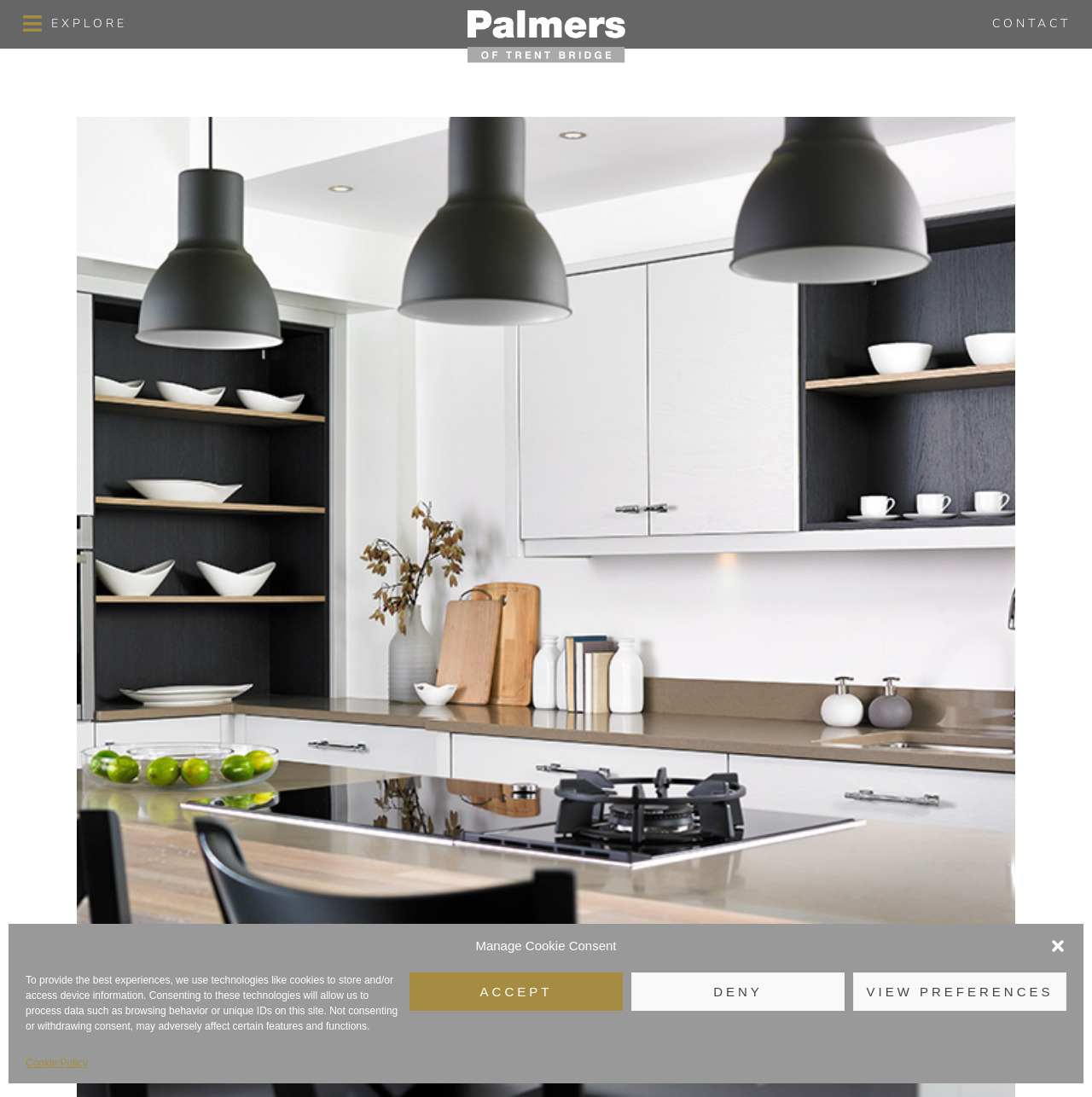What is the purpose of the dialog box?
Please use the visual content to give a single word or phrase answer.

Manage Cookie Consent